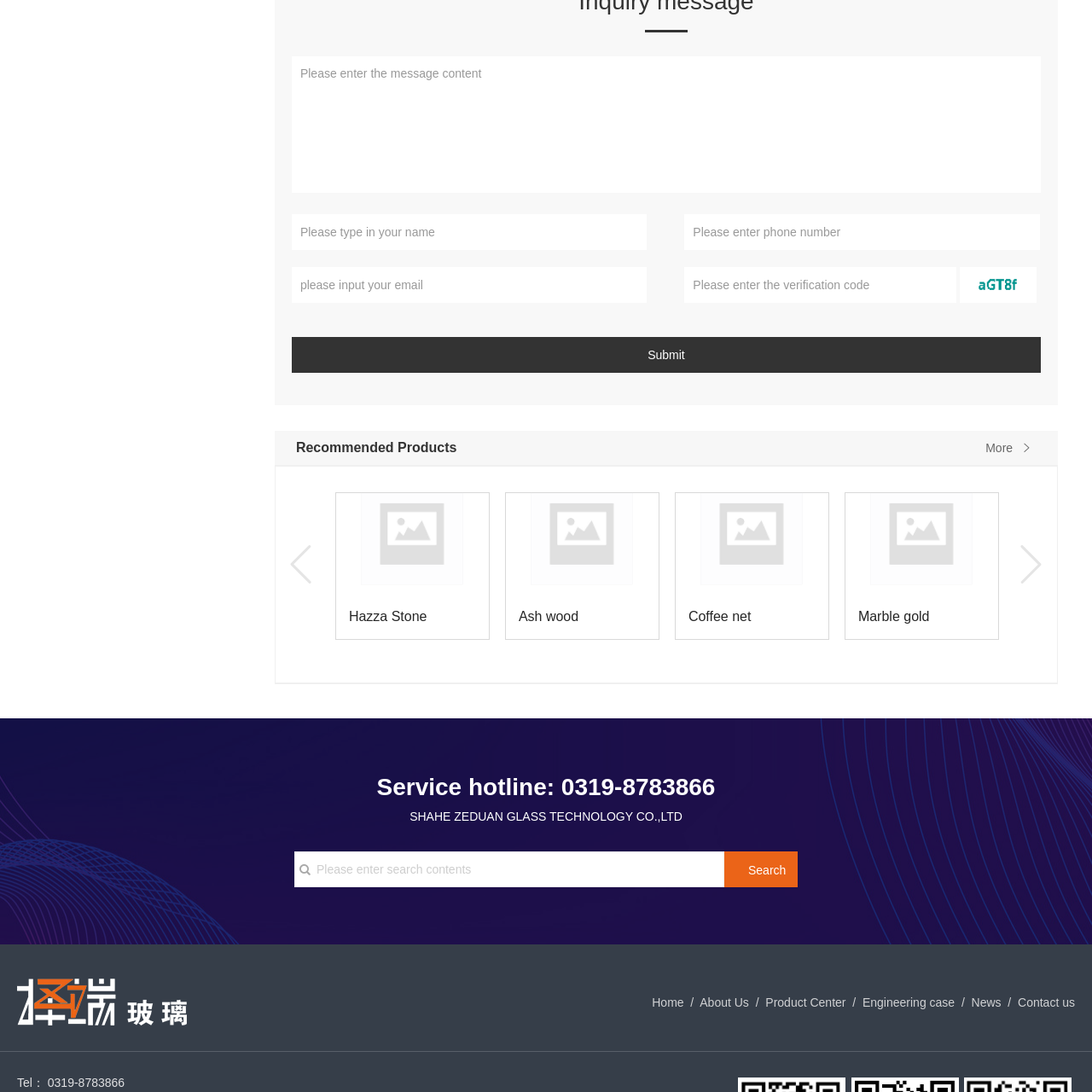Analyze the content inside the red box, What is the visual representation associated with? Provide a short answer using a single word or phrase.

A product link